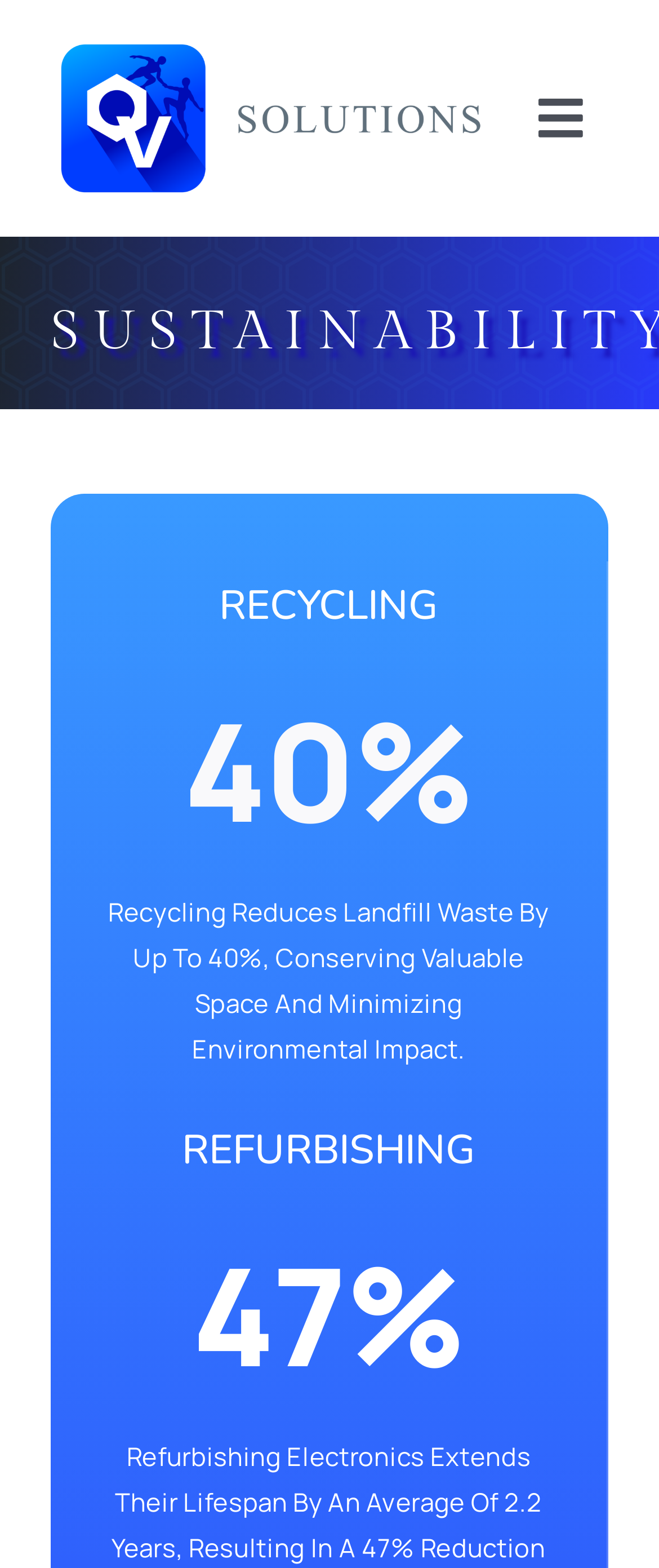Please give a succinct answer using a single word or phrase:
How many main navigation links are there?

7